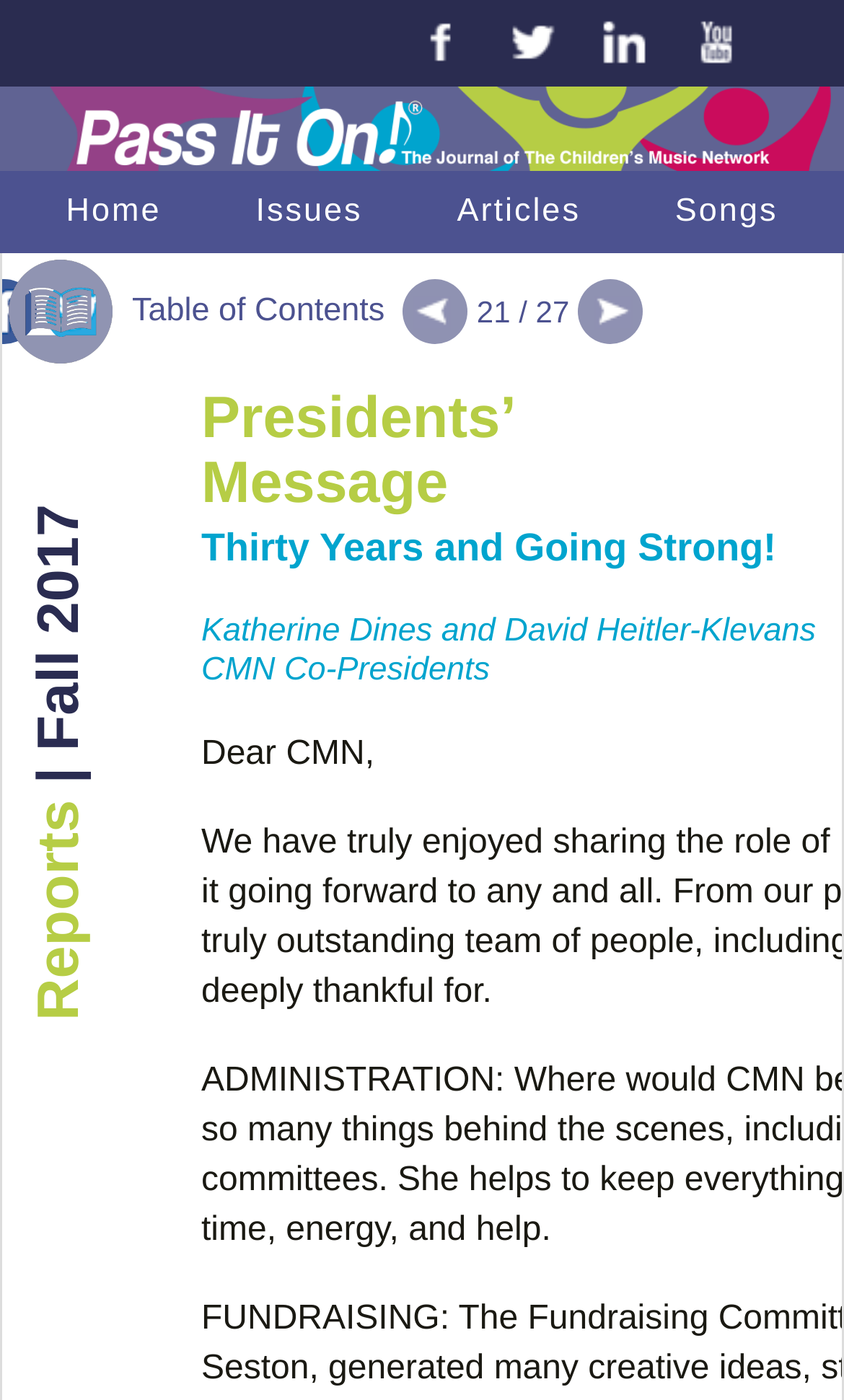Pinpoint the bounding box coordinates of the clickable element to carry out the following instruction: "read articles."

[0.49, 0.122, 0.739, 0.181]